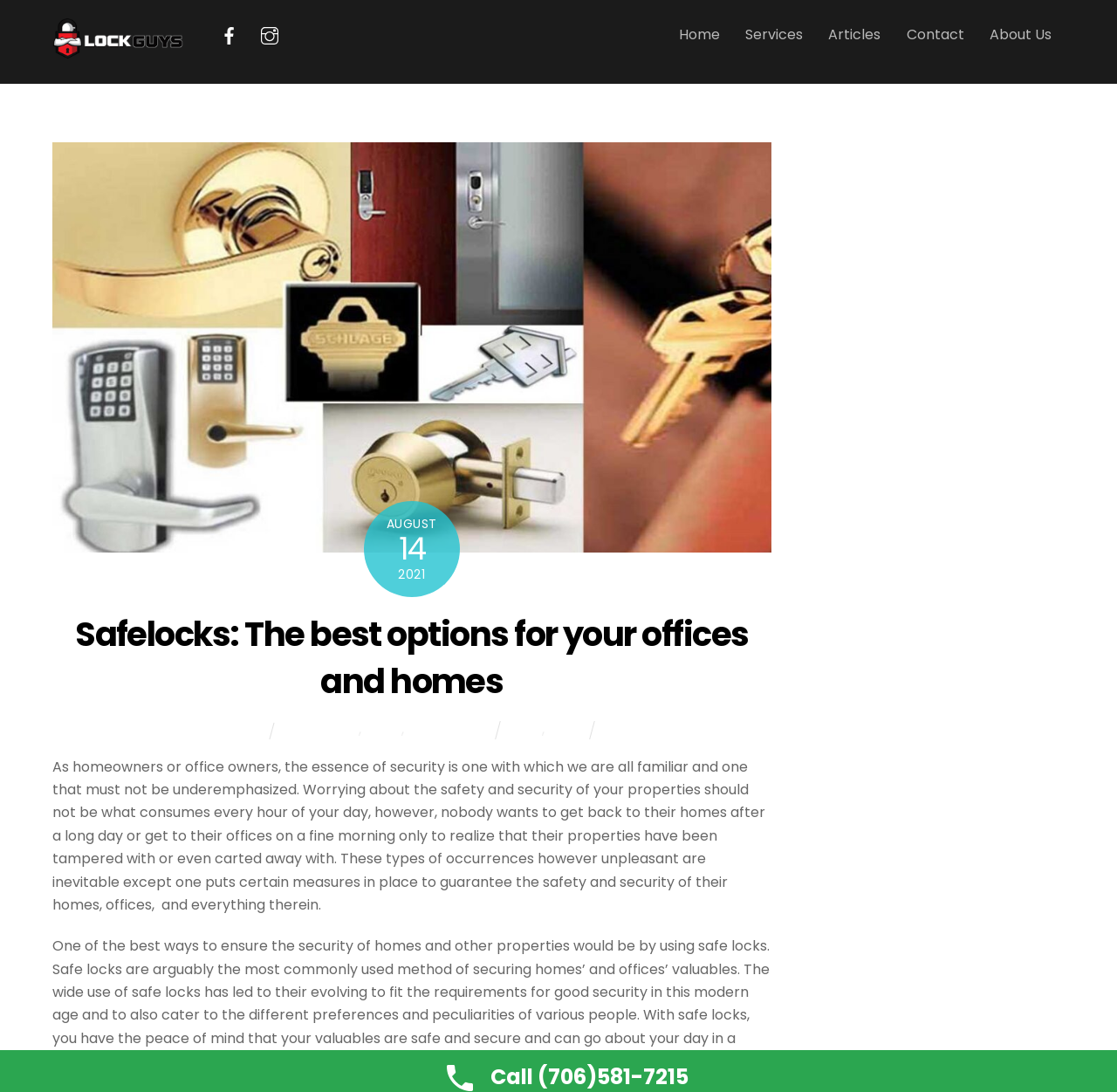Determine the coordinates of the bounding box that should be clicked to complete the instruction: "Read the article about Safelocks". The coordinates should be represented by four float numbers between 0 and 1: [left, top, right, bottom].

[0.067, 0.56, 0.67, 0.645]